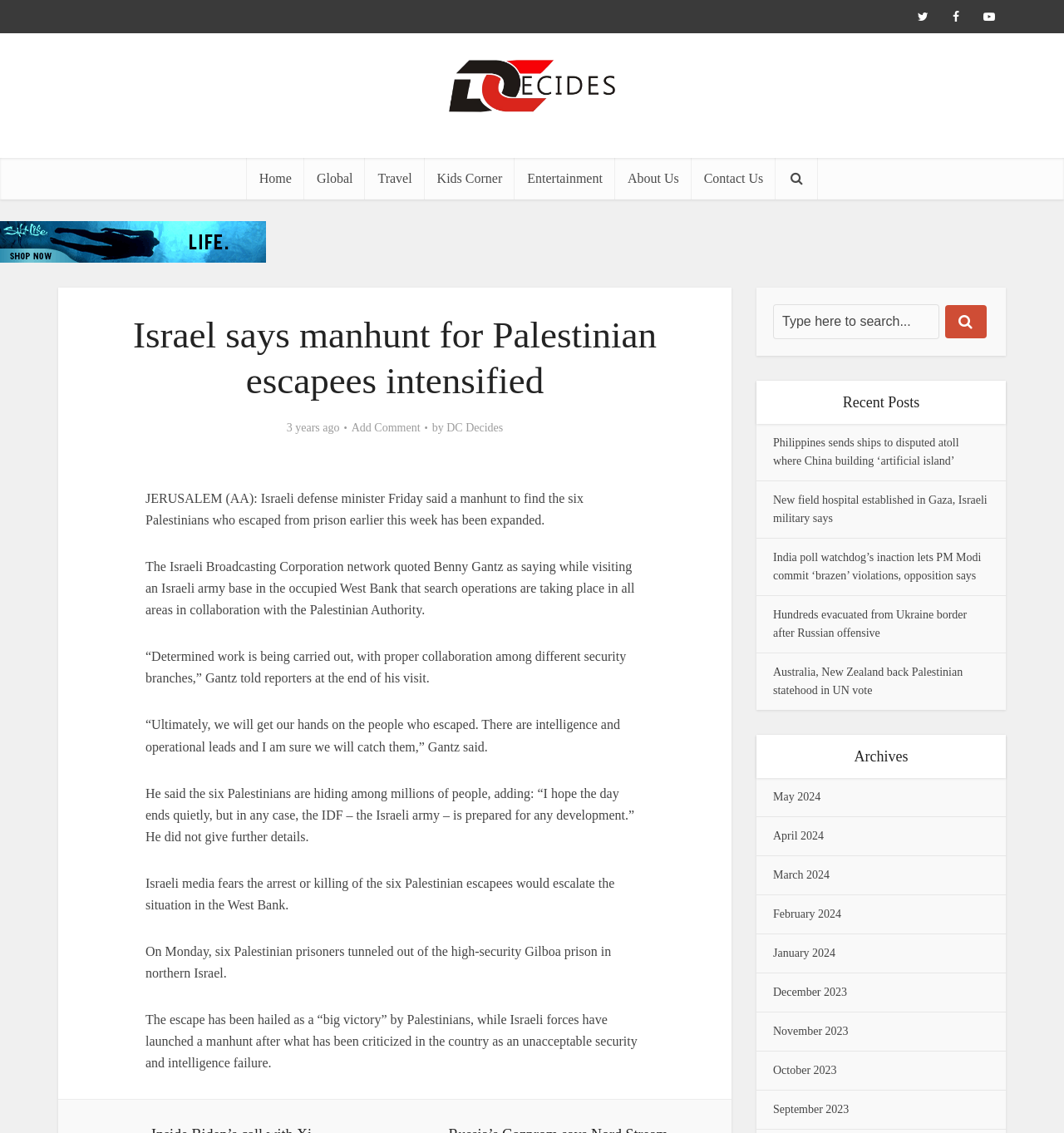Determine the bounding box coordinates of the region that needs to be clicked to achieve the task: "Read the article about Philippines sending ships to disputed atoll".

[0.727, 0.385, 0.901, 0.412]